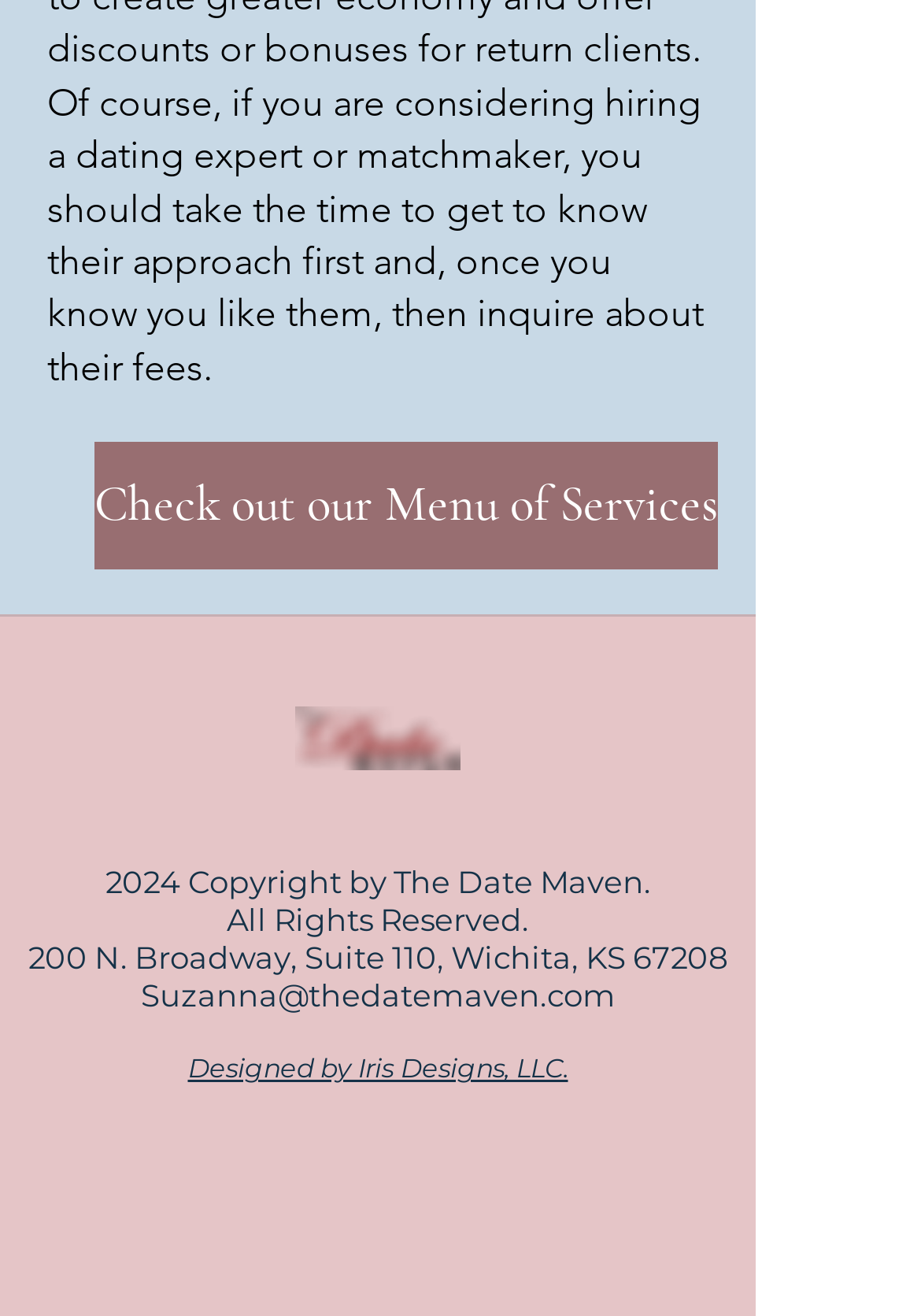What is the email address of the company?
Provide a fully detailed and comprehensive answer to the question.

The email address of the company can be found in the link element with the text 'Suzanna@thedatemaven.com', which provides a way to contact the company via email.